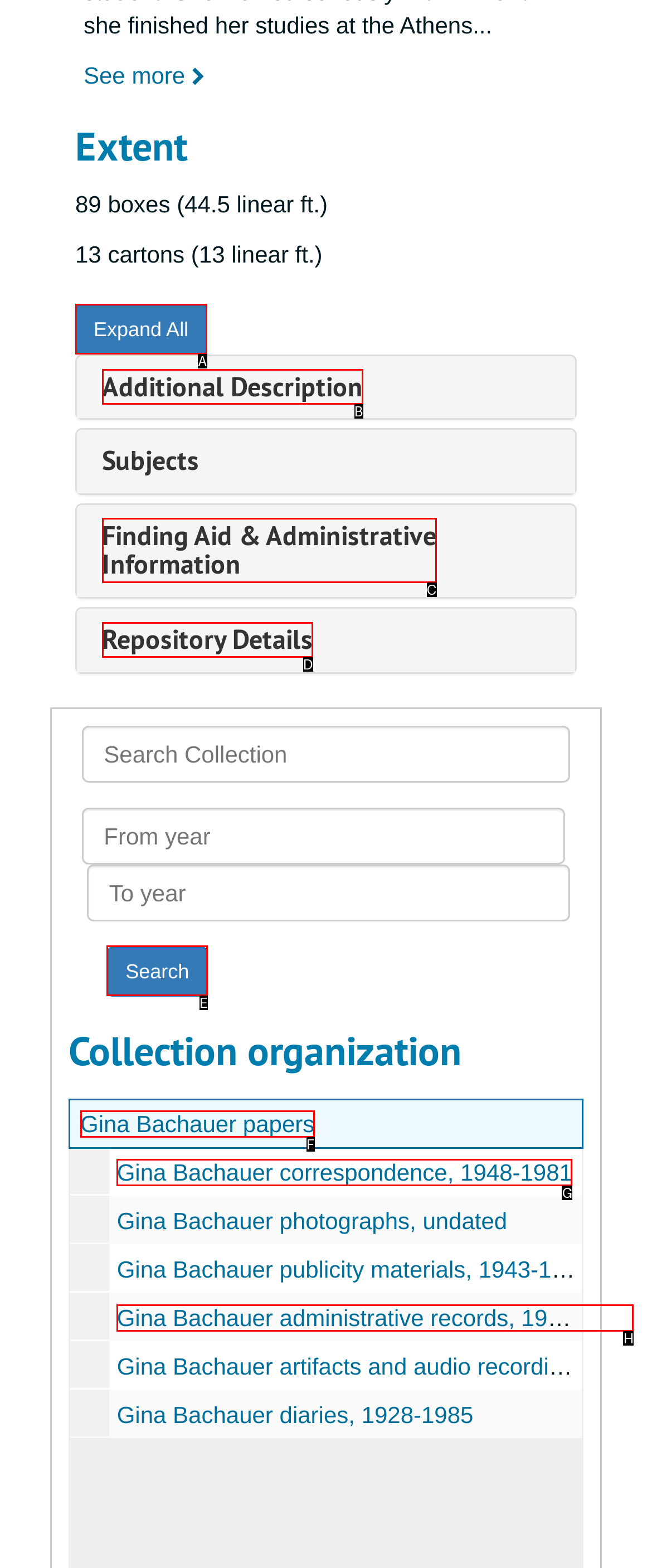Choose the UI element to click on to achieve this task: Search the collection. Reply with the letter representing the selected element.

E